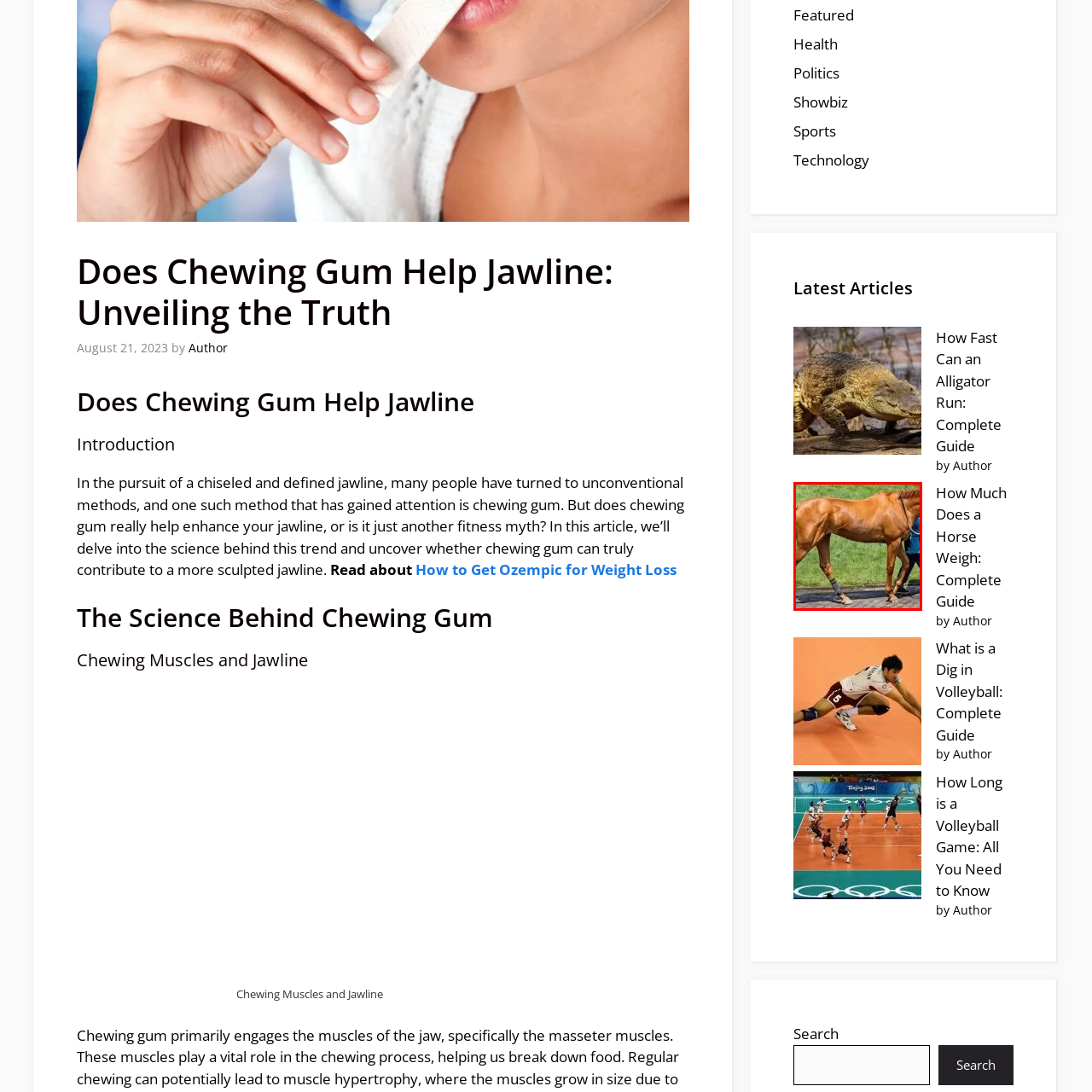What is the handler wearing?
Inspect the image area outlined by the red bounding box and deliver a detailed response to the question, based on the elements you observe.

The caption describes the handler as being 'dressed in a blue shirt', providing a clear indication of the handler's attire.